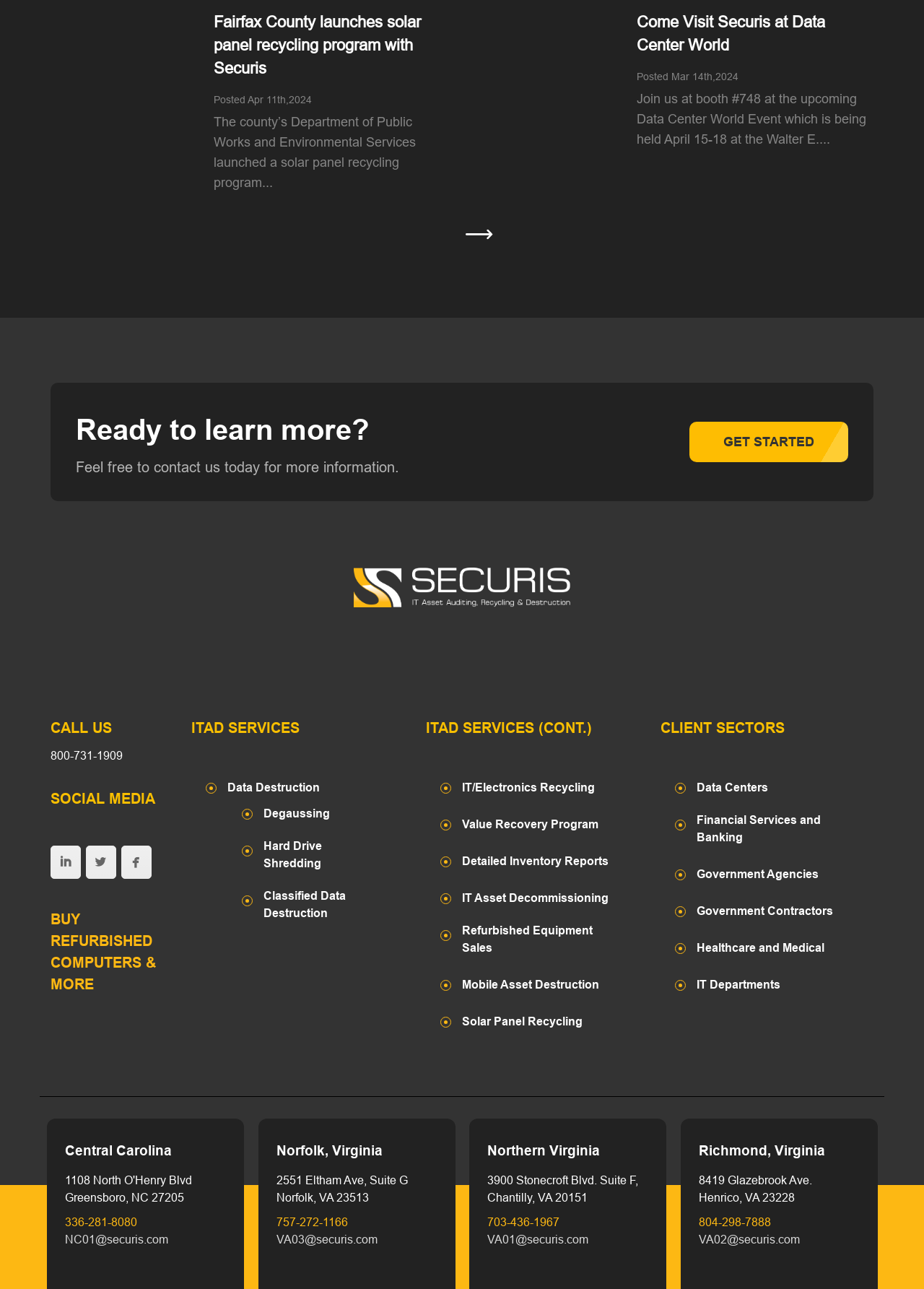Answer the following in one word or a short phrase: 
What is the topic of the first news article?

Solar panel recycling